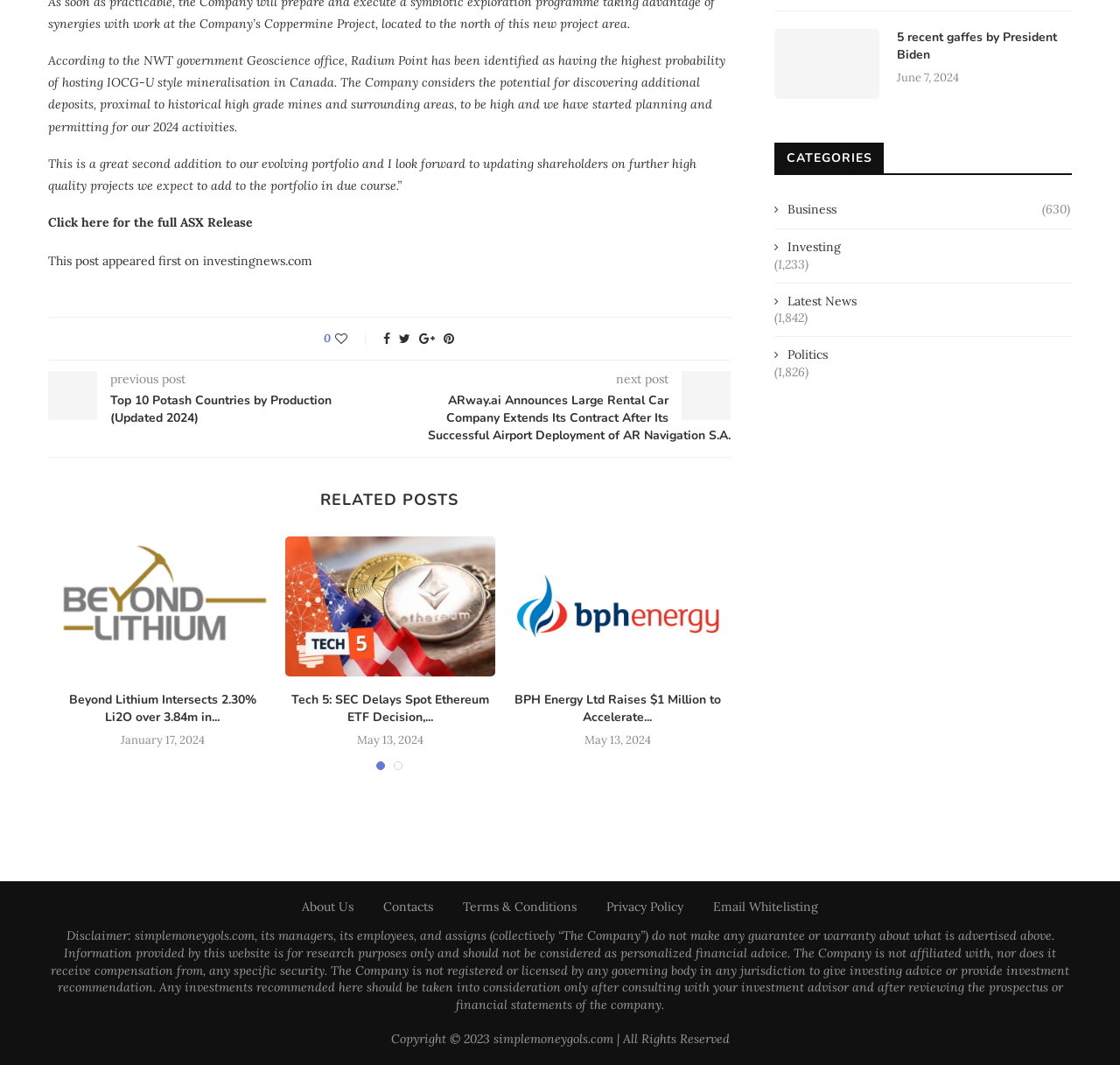Find the bounding box coordinates for the HTML element described as: "About Us". The coordinates should consist of four float values between 0 and 1, i.e., [left, top, right, bottom].

[0.27, 0.844, 0.316, 0.859]